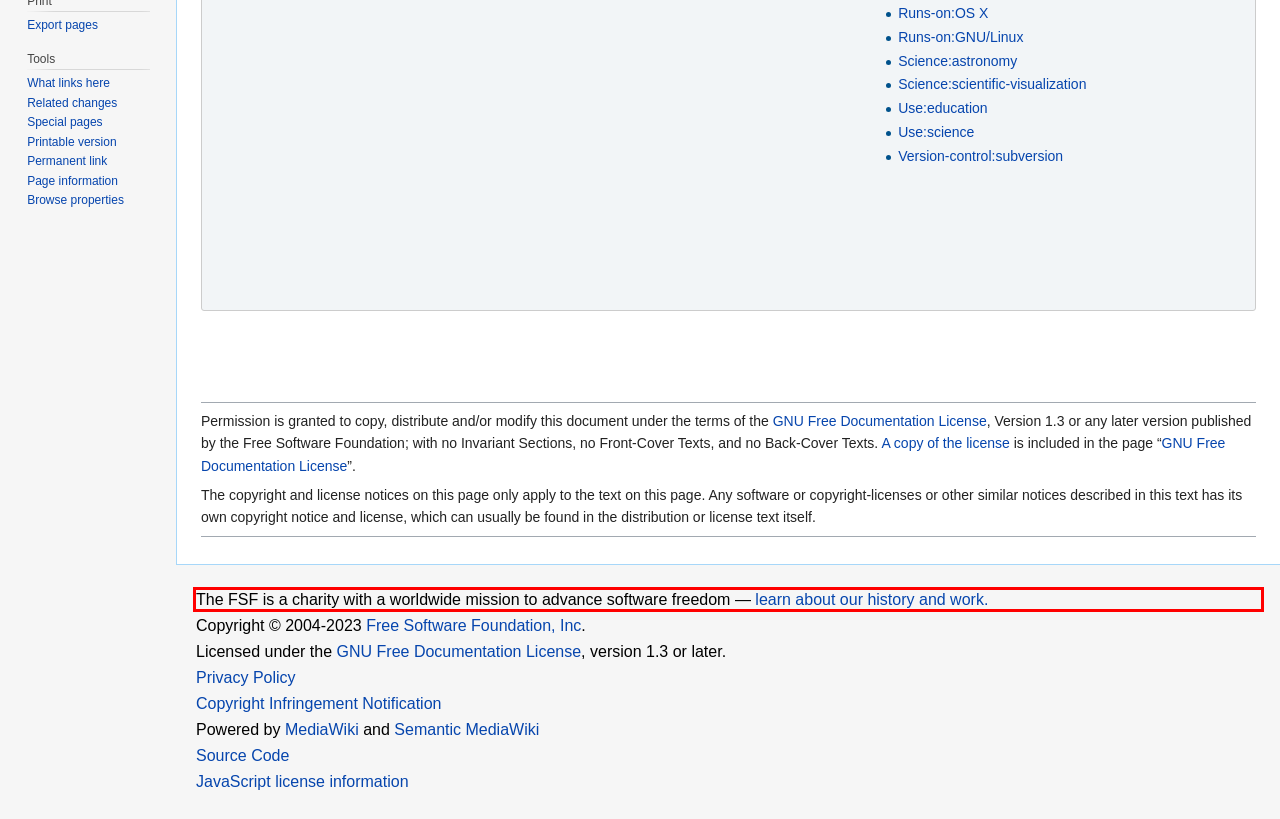Using the webpage screenshot, recognize and capture the text within the red bounding box.

The FSF is a charity with a worldwide mission to advance software freedom — learn about our history and work.